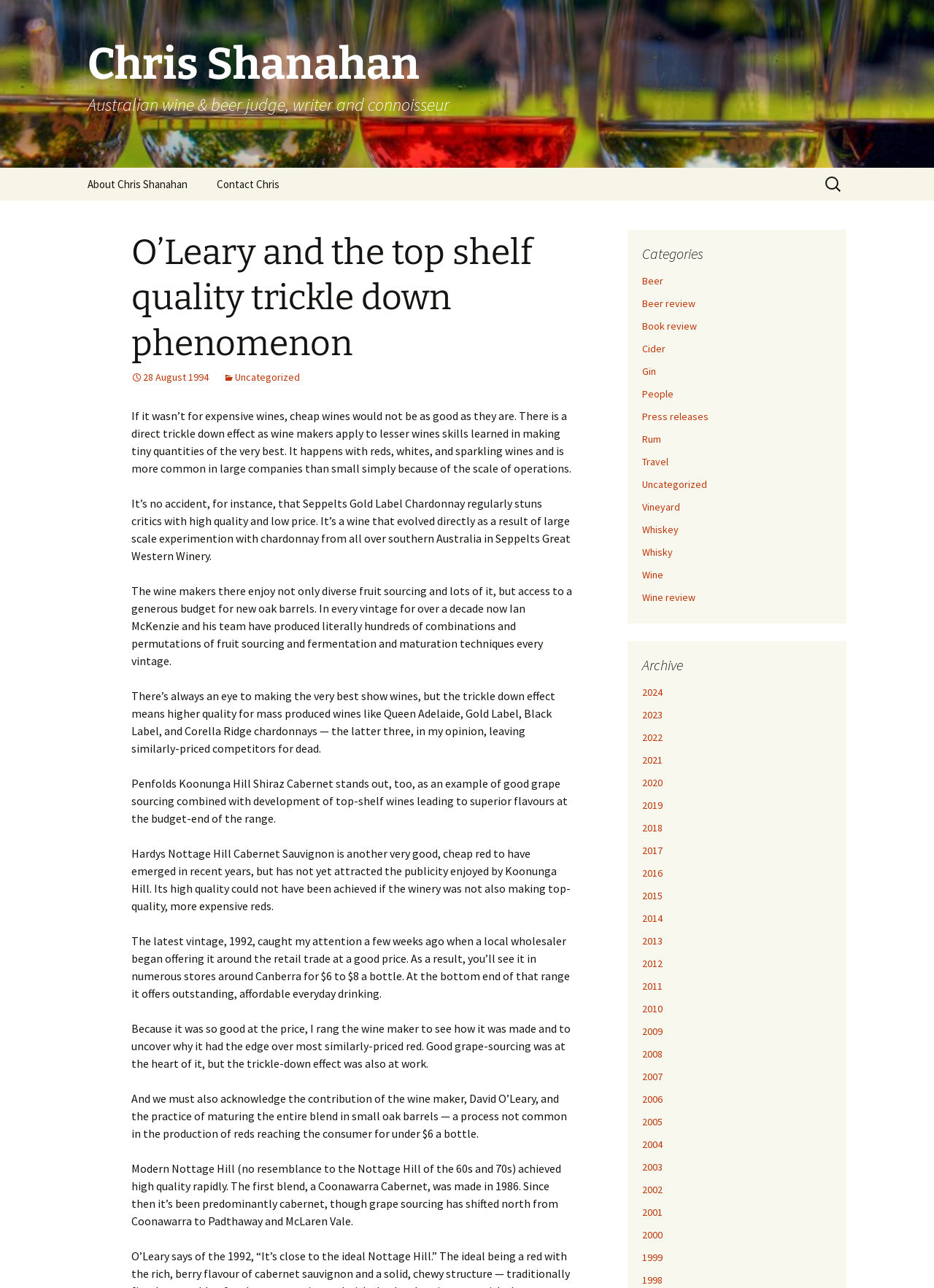Please provide a one-word or phrase answer to the question: 
What is the topic of the article?

Wine quality